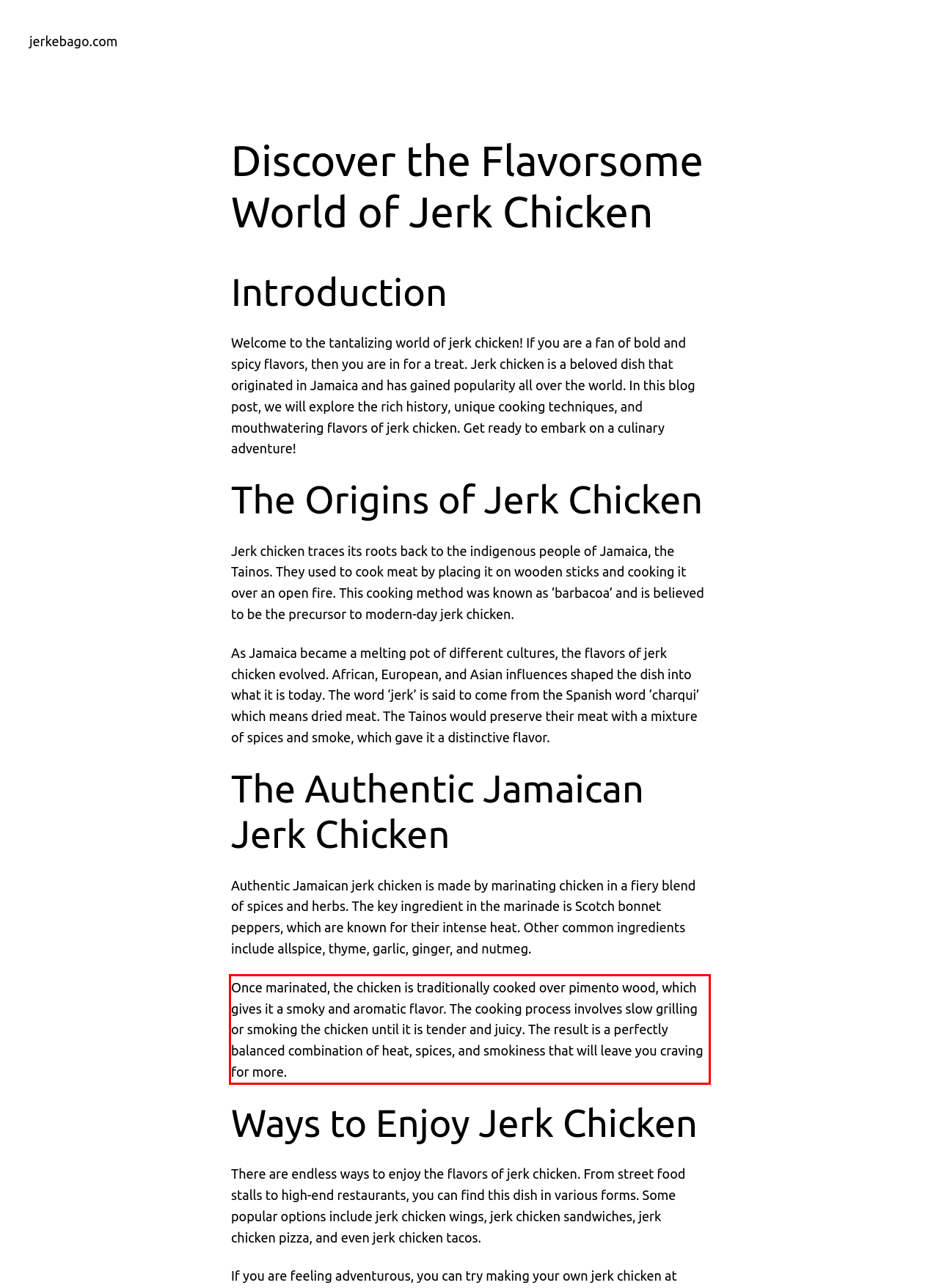You are provided with a webpage screenshot that includes a red rectangle bounding box. Extract the text content from within the bounding box using OCR.

Once marinated, the chicken is traditionally cooked over pimento wood, which gives it a smoky and aromatic flavor. The cooking process involves slow grilling or smoking the chicken until it is tender and juicy. The result is a perfectly balanced combination of heat, spices, and smokiness that will leave you craving for more.